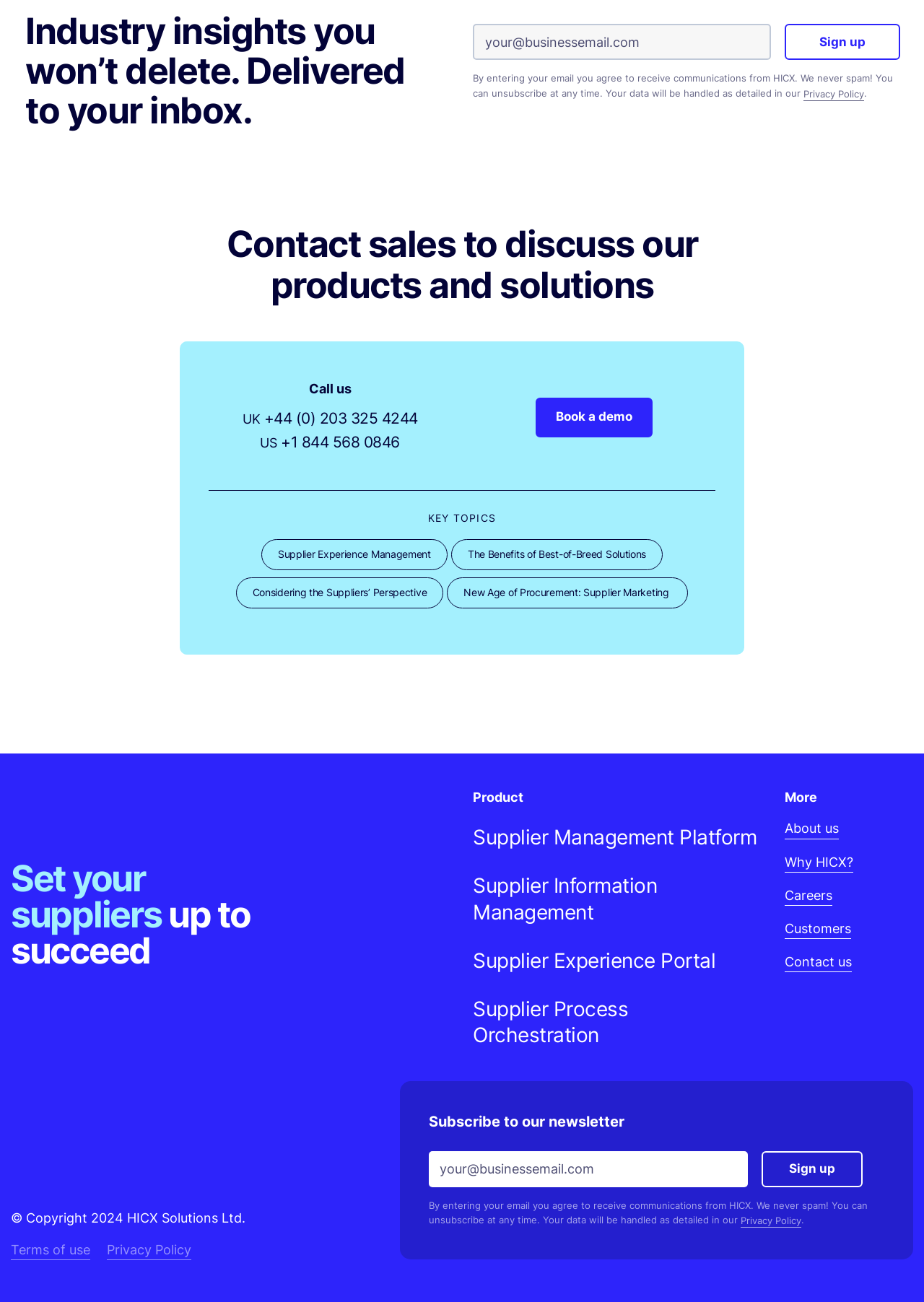Respond to the question below with a single word or phrase: What is the purpose of the 'Book a demo' link?

To schedule a product demonstration